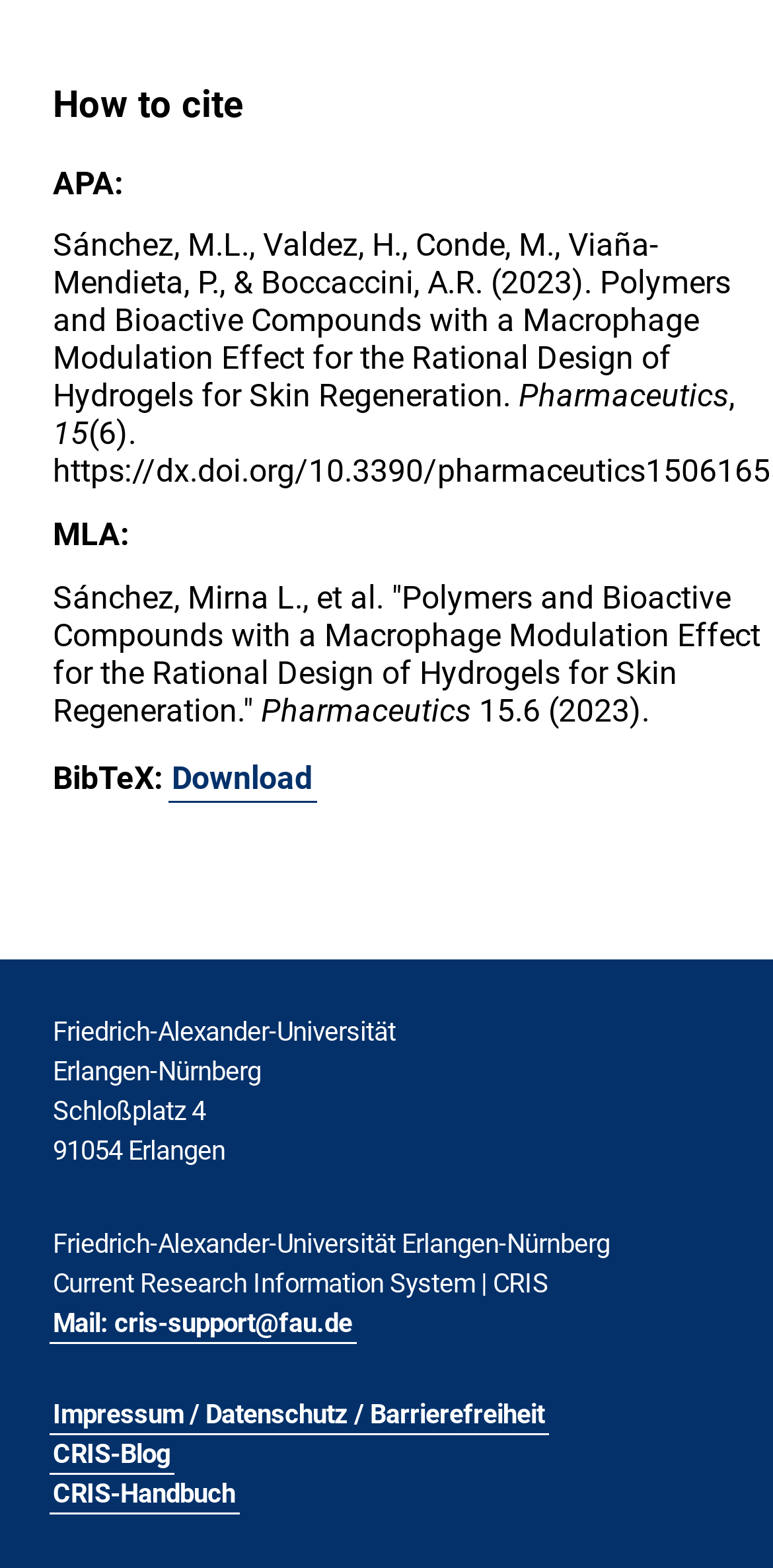What is the university name mentioned in the webpage?
Using the visual information from the image, give a one-word or short-phrase answer.

Friedrich-Alexander-Universität Erlangen-Nürnberg